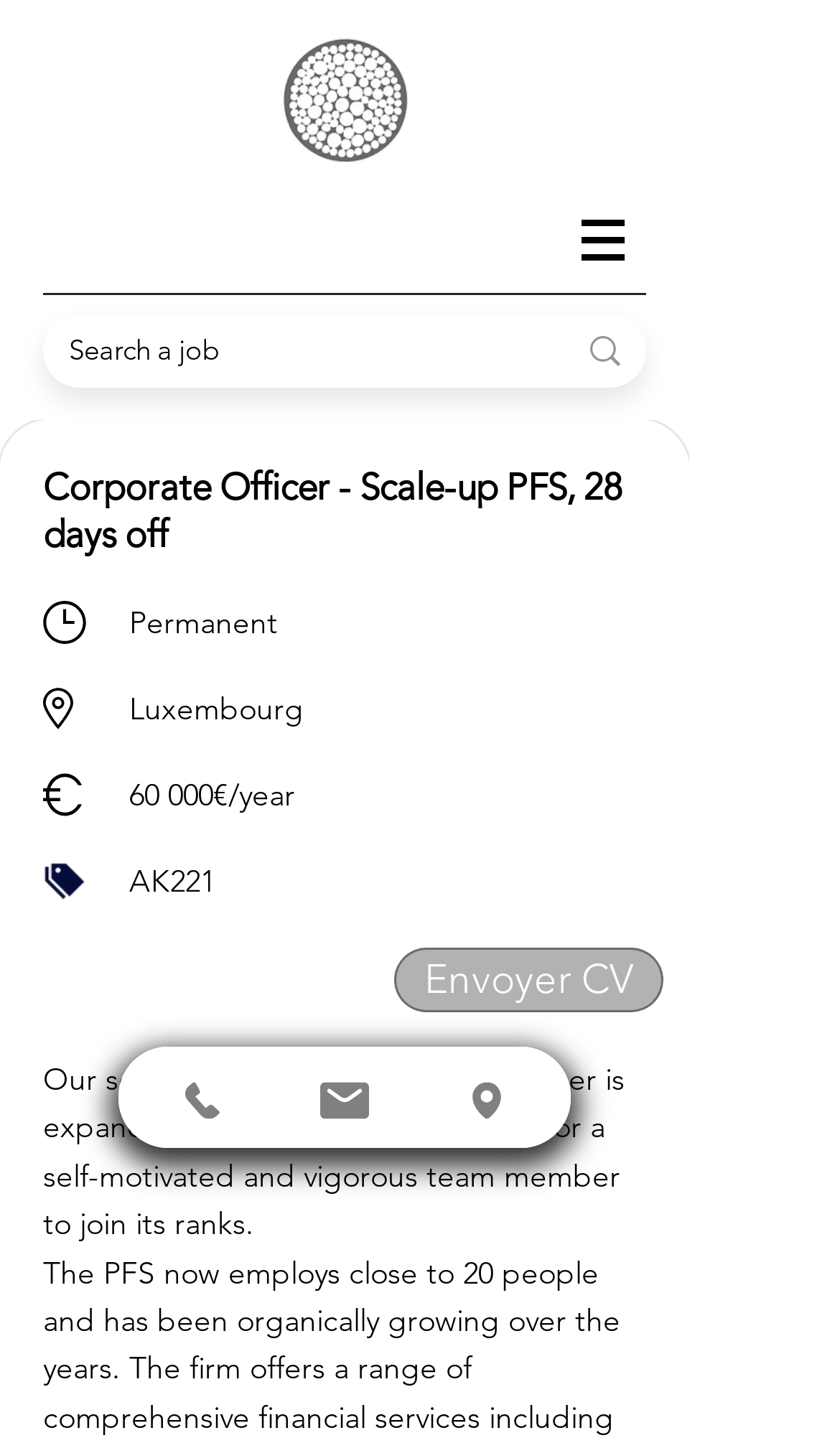What is the type of employment for the job?
Your answer should be a single word or phrase derived from the screenshot.

Permanent